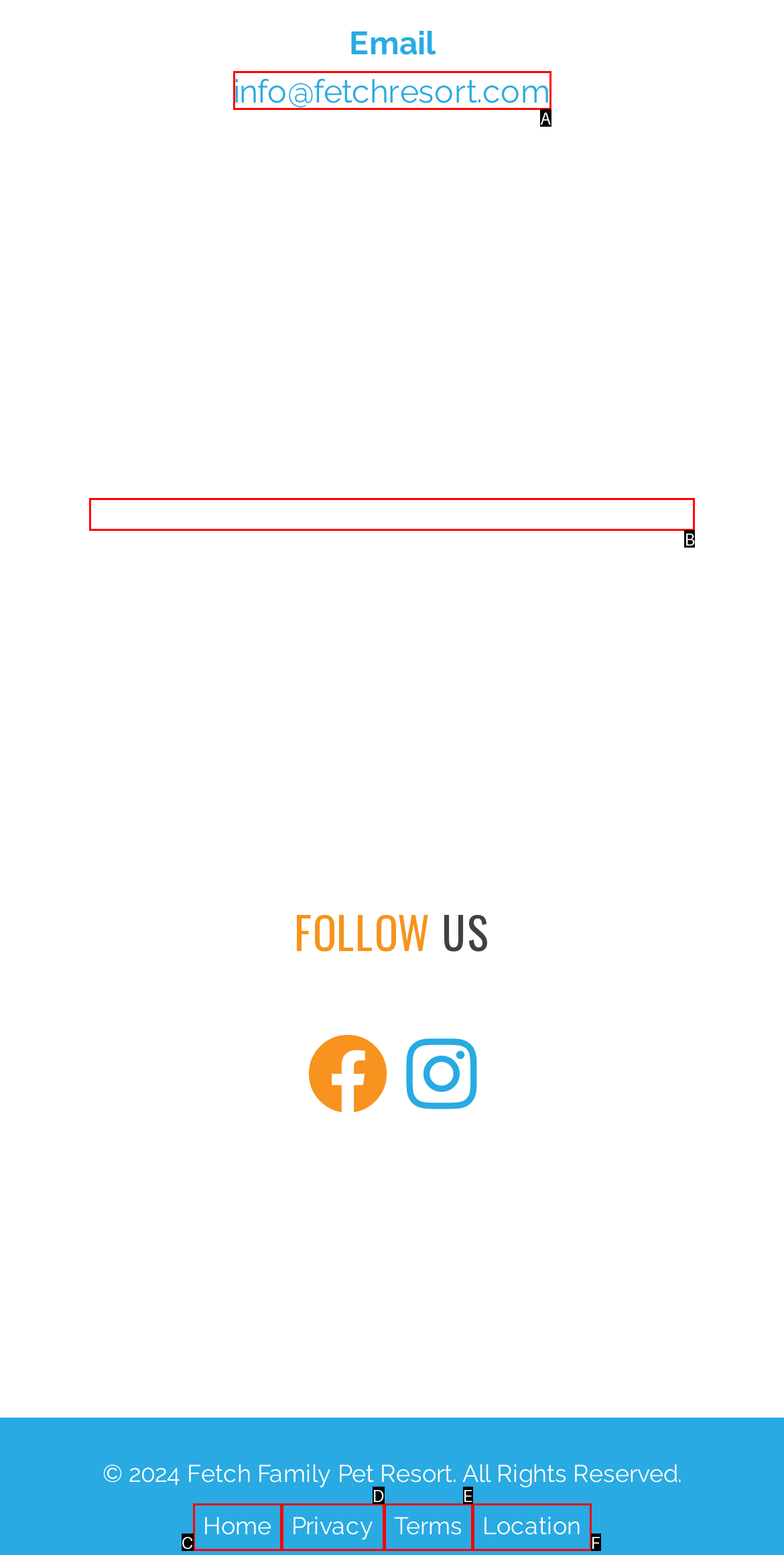Point out the option that aligns with the description: alt="location map" title="map"
Provide the letter of the corresponding choice directly.

B